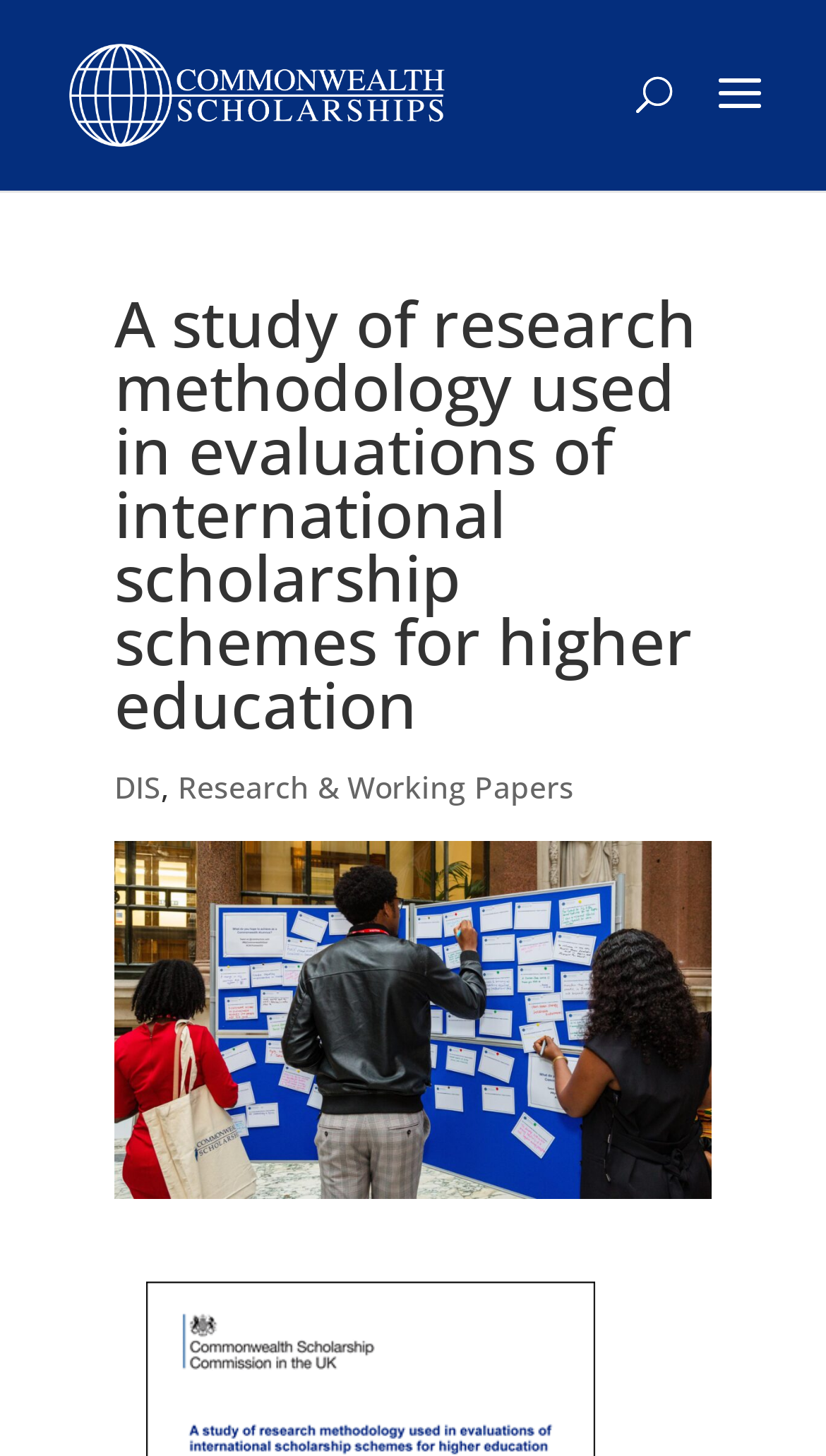Please examine the image and provide a detailed answer to the question: What are the scholars doing in the image?

The image is described as 'Three Scholars sharing feedback on a comment board at a CSC event', which indicates that the scholars in the image are sharing feedback on a comment board.